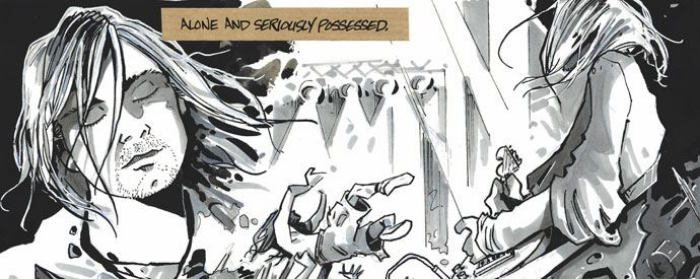Give an in-depth description of what is happening in the image.

The image depicts a striking moment from the graphic novel "Who Killed Kurt Cobain?: The Story of Boddah," illustrated in a dynamic and expressive style. The central figure features a character resembling a famous rock star, with long hair partially obscuring their face, conveying a sense of introspection and intensity. Above this character, bold text reads "ALONE AND SERIOUSLY POSSESSED," which amplifies the emotional weight of the scene. The artwork employs a monochromatic color palette with splashes of shading, creating dramatic contrasts that enhance the mood of isolation and existential struggle. In the background, figures and elements hint at a concert setting, adding to the atmosphere of performance and intensity. This piece captures the essence of the narrative's exploration into the life and struggles of its central character, reflecting both artistic creativity and thematic depth.